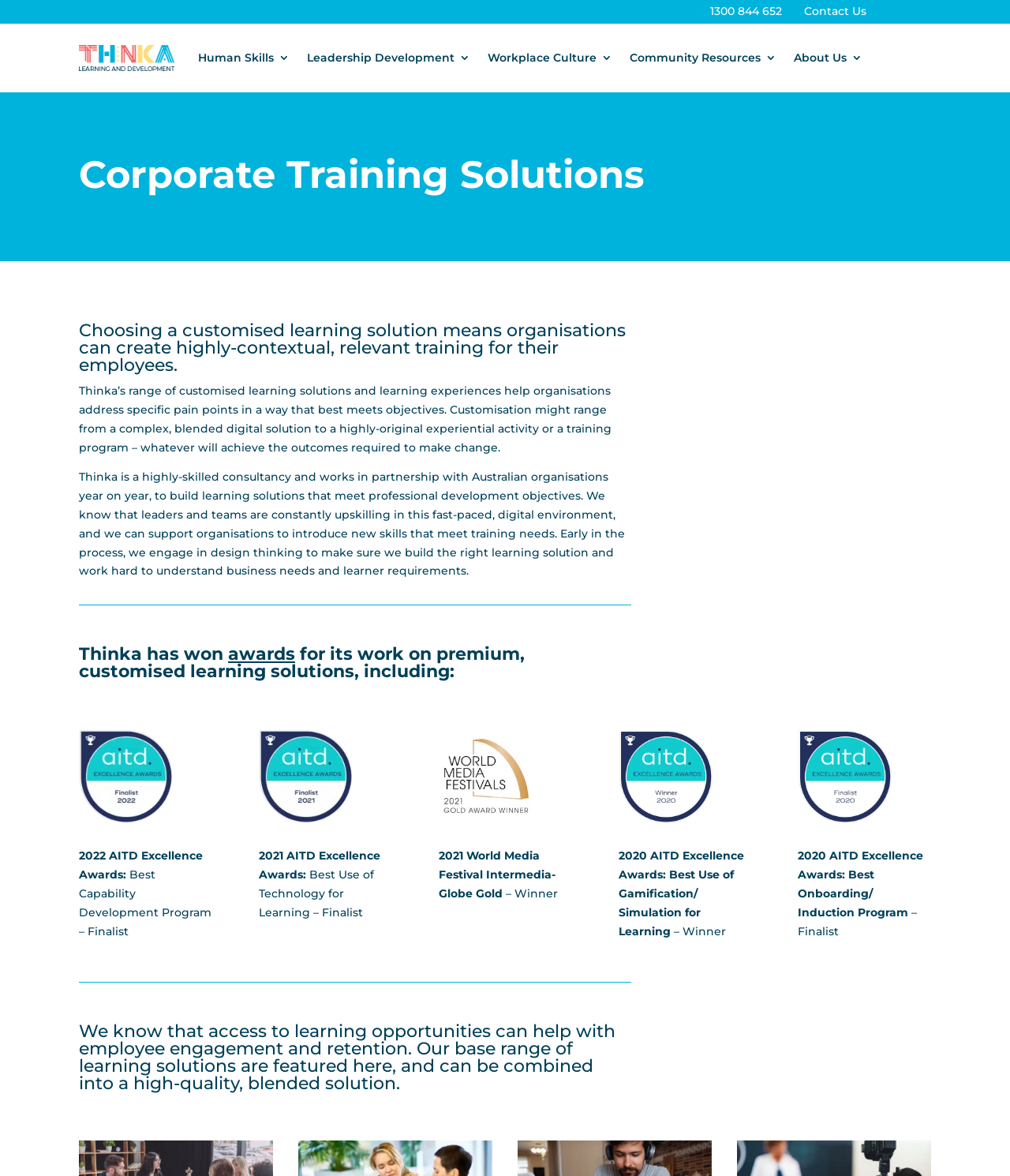Determine the bounding box of the UI element mentioned here: "1300 844 652". The coordinates must be in the format [left, top, right, bottom] with values ranging from 0 to 1.

[0.703, 0.003, 0.778, 0.015]